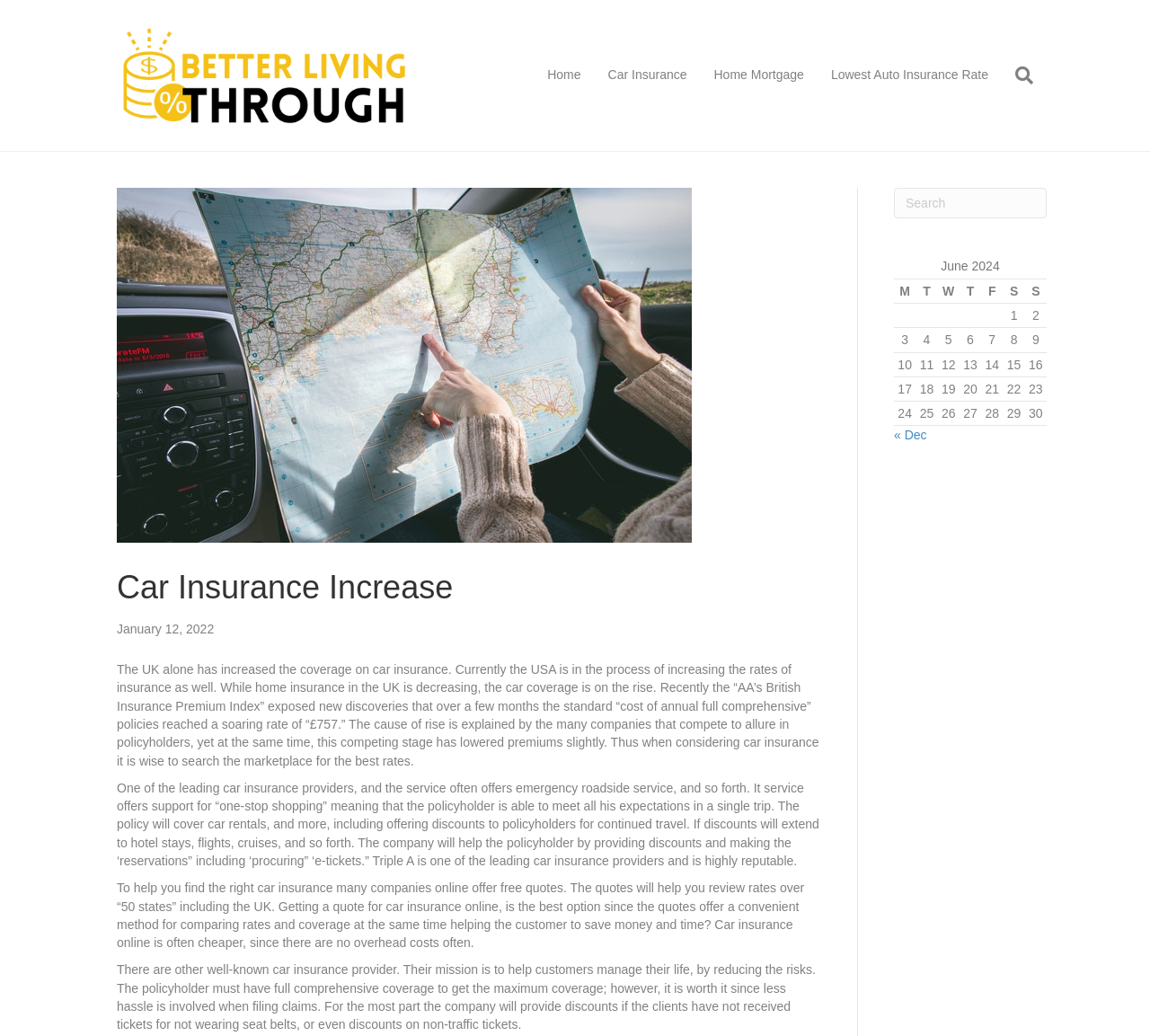Respond to the question below with a single word or phrase: What is the name of the leading car insurance provider mentioned on the webpage?

Triple A